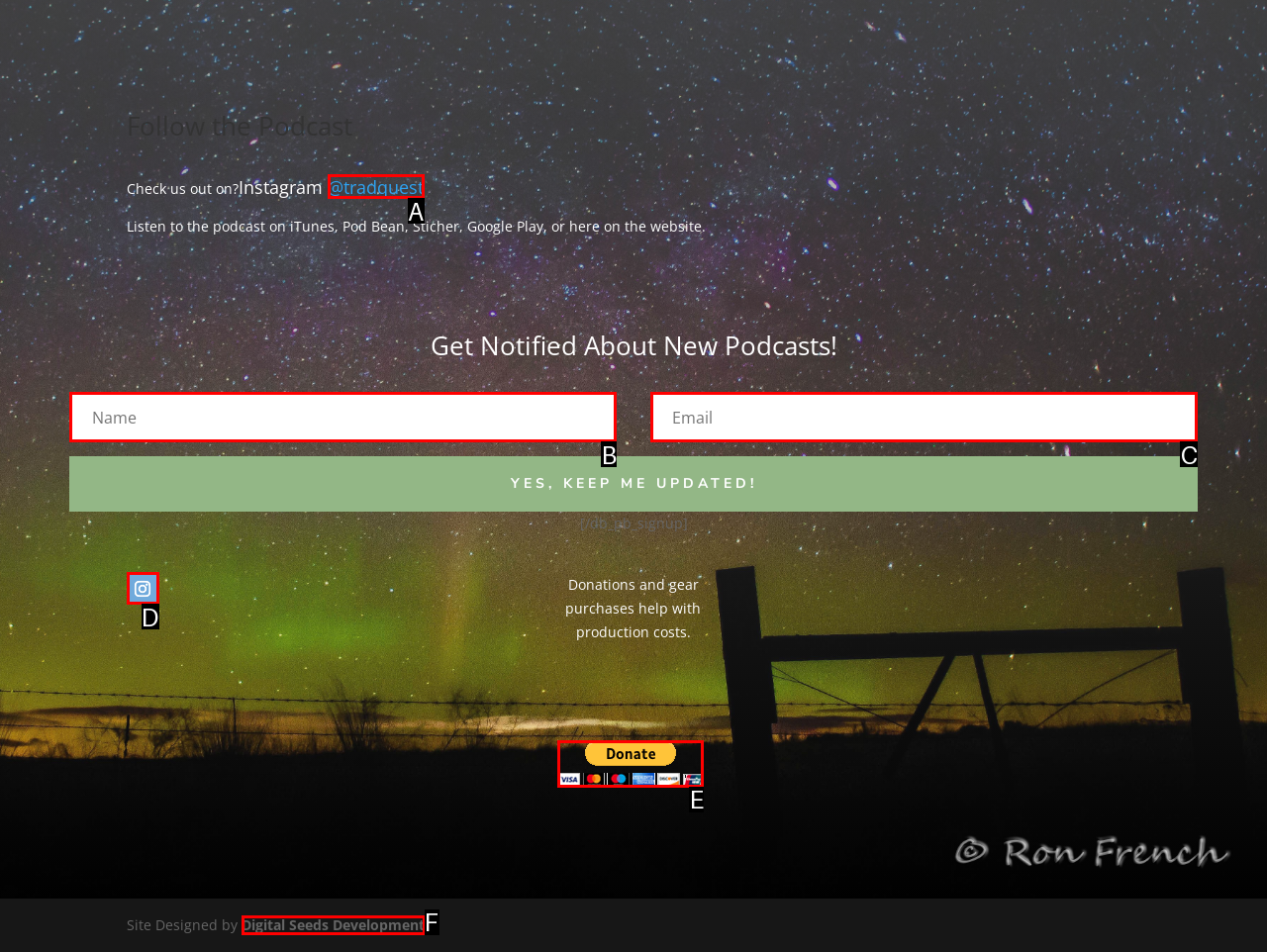Please identify the UI element that matches the description: Privacy Policy
Respond with the letter of the correct option.

None